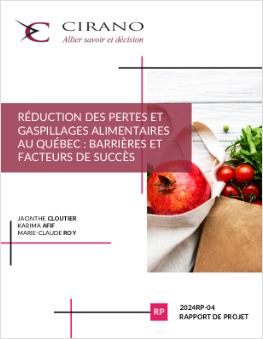Describe the image with as much detail as possible.

The image features a professional project report titled "Réduction des pertes et gaspillages alimentaires au Québec: barrières et facteurs de succès," highlighted prominently in a clean and modern layout. The cover includes a visually appealing arrangement with vibrant images of fresh produce, symbolizing the focus on food waste reduction. The authors' names, Jacynthe Cloutier, Karima Afif, and Marie-Claude Roy, are displayed below the title, along with a unique project identifier, "2024RP-04," which adds a formal touch. The image reflects the commitment to addressing food waste issues in Quebec, conveying an informative and engaging presentation relevant to stakeholders in this important sector.